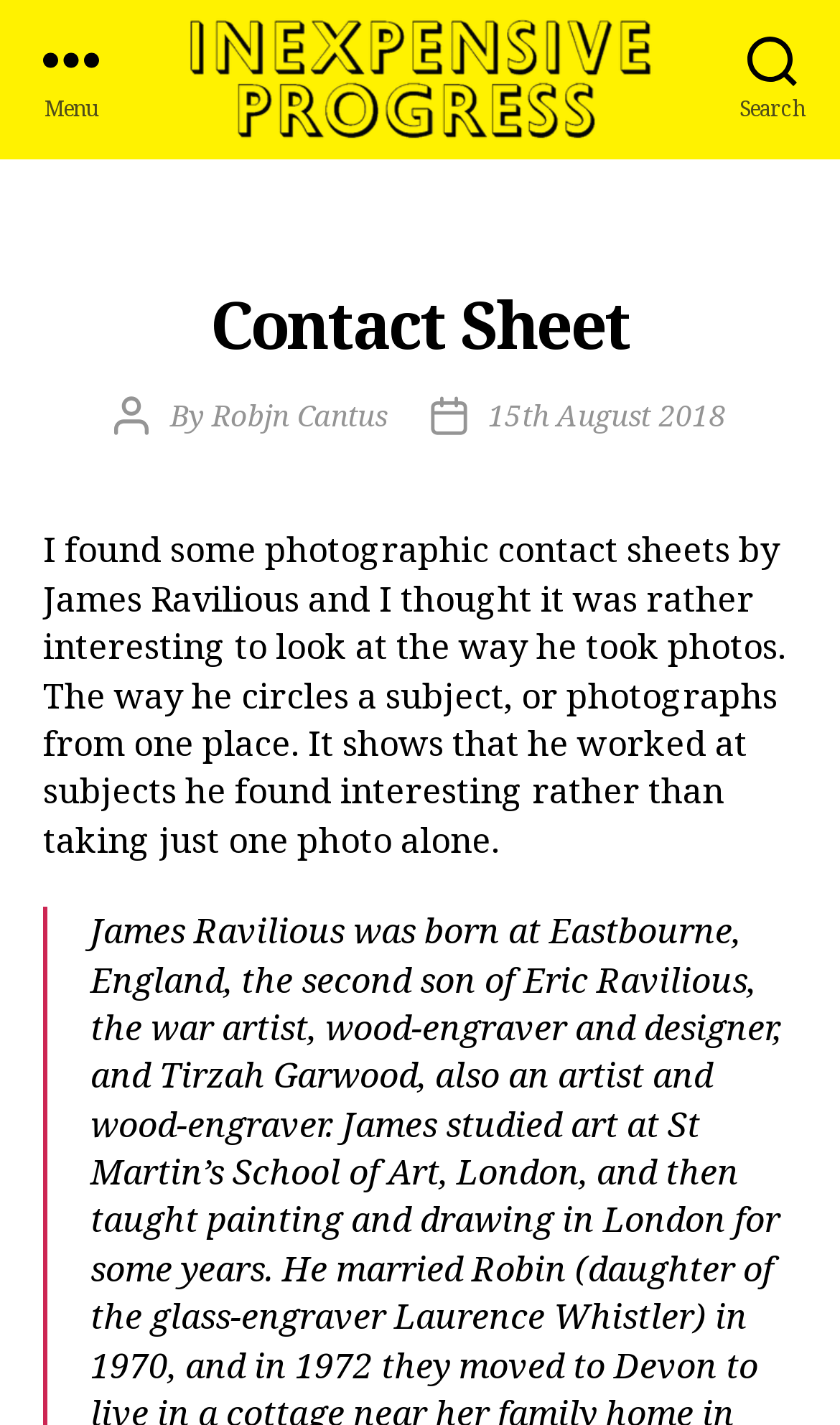Give a full account of the webpage's elements and their arrangement.

The webpage is about a contact sheet, specifically featuring the work of James Ravilious. At the top right corner, there is a search button. Below it, there is a link to "Inexpensive Progress". On the top left corner, there is a menu button. 

When the menu button is expanded, a header section appears, which contains the title "Contact Sheet" in a prominent heading. Below the title, there is a section with information about the post, including the author "Robjn Cantus" and the post date "15th August 2018". 

The main content of the webpage is a block of text that discusses James Ravilious' photographic contact sheets, describing how he worked on subjects he found interesting, circling them and taking multiple photos from one place. This text is positioned below the post information section.